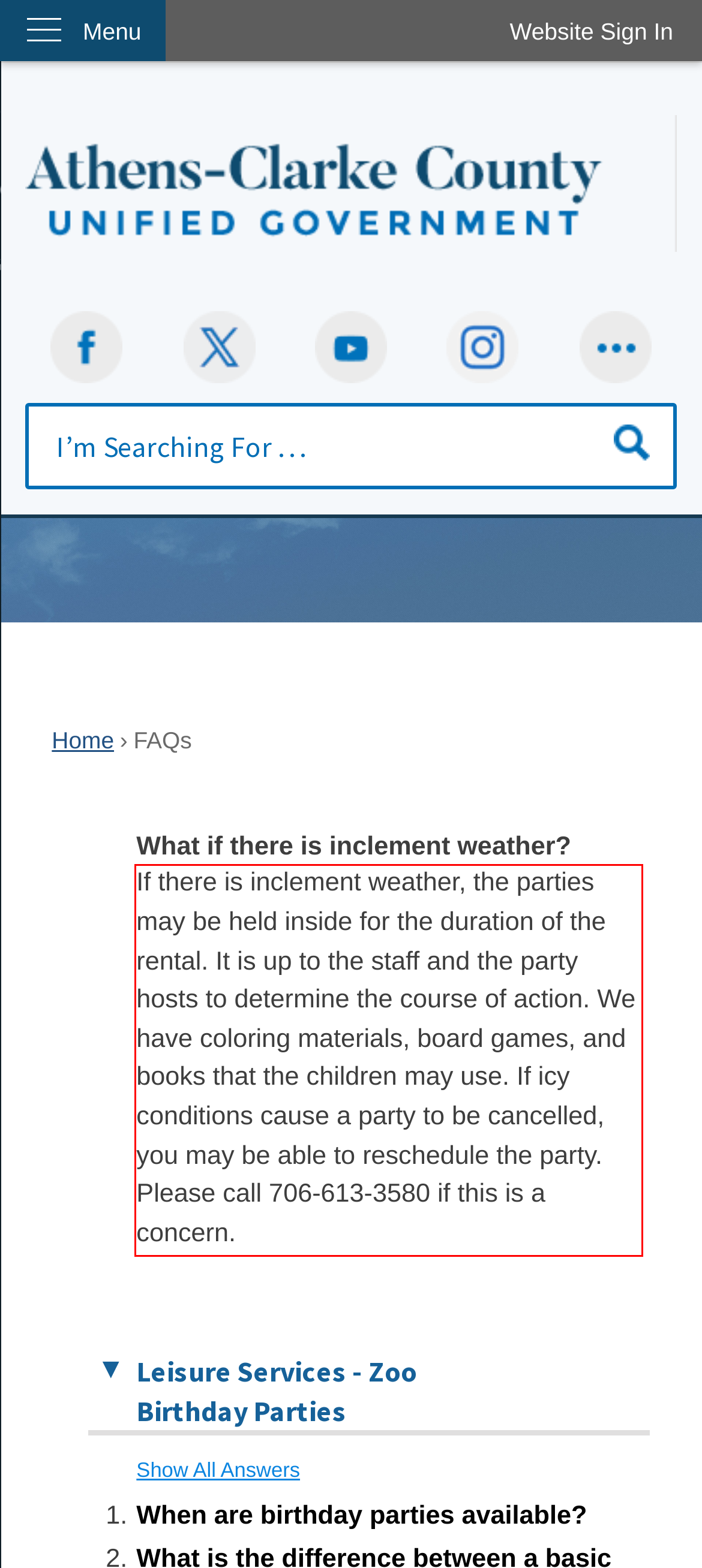You are given a screenshot showing a webpage with a red bounding box. Perform OCR to capture the text within the red bounding box.

If there is inclement weather, the parties may be held inside for the duration of the rental. It is up to the staff and the party hosts to determine the course of action. We have coloring materials, board games, and books that the children may use. If icy conditions cause a party to be cancelled, you may be able to reschedule the party. Please call 706-613-3580 if this is a concern.